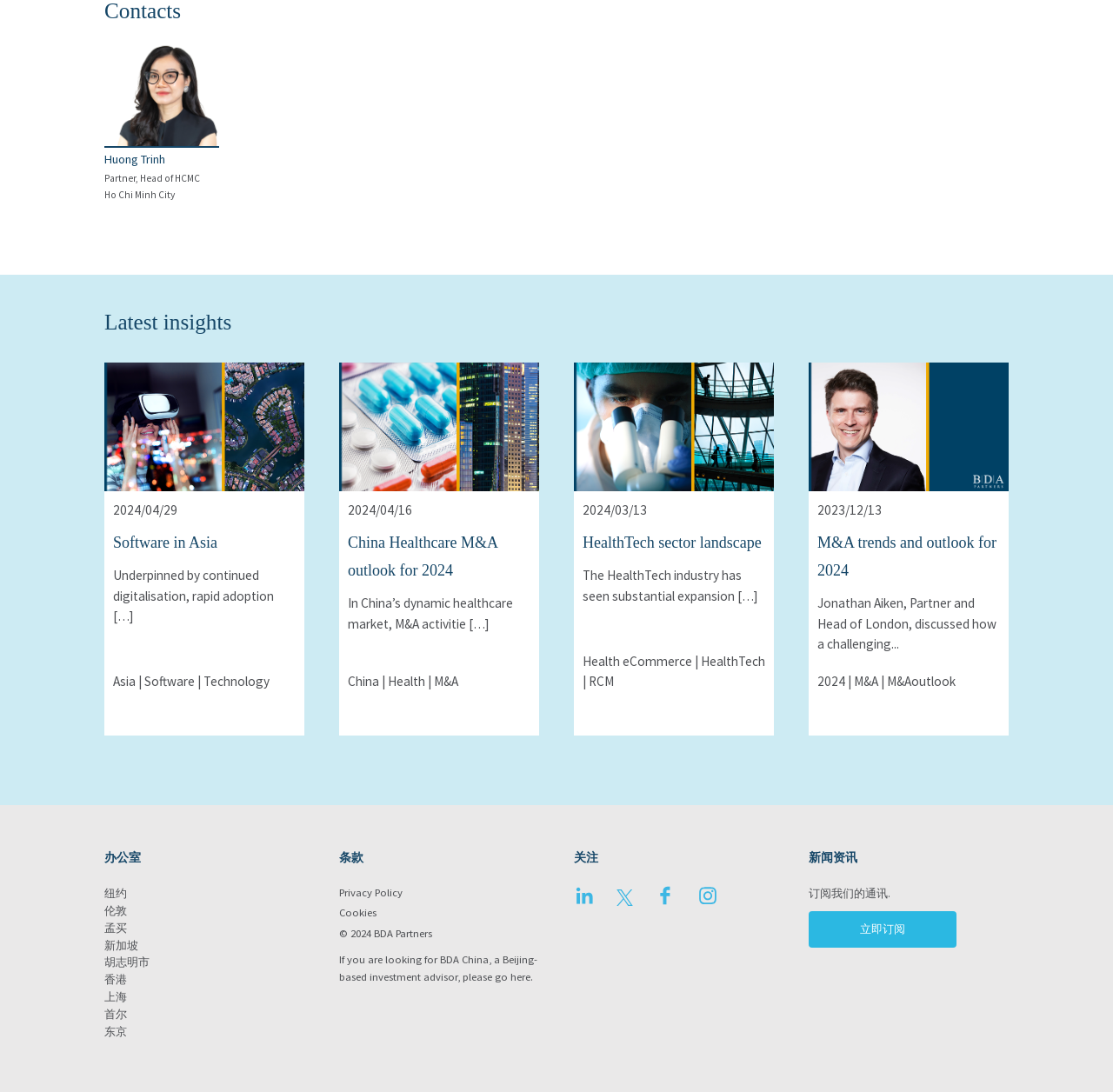Please locate the bounding box coordinates of the element that needs to be clicked to achieve the following instruction: "View the latest insights". The coordinates should be four float numbers between 0 and 1, i.e., [left, top, right, bottom].

[0.094, 0.284, 0.906, 0.308]